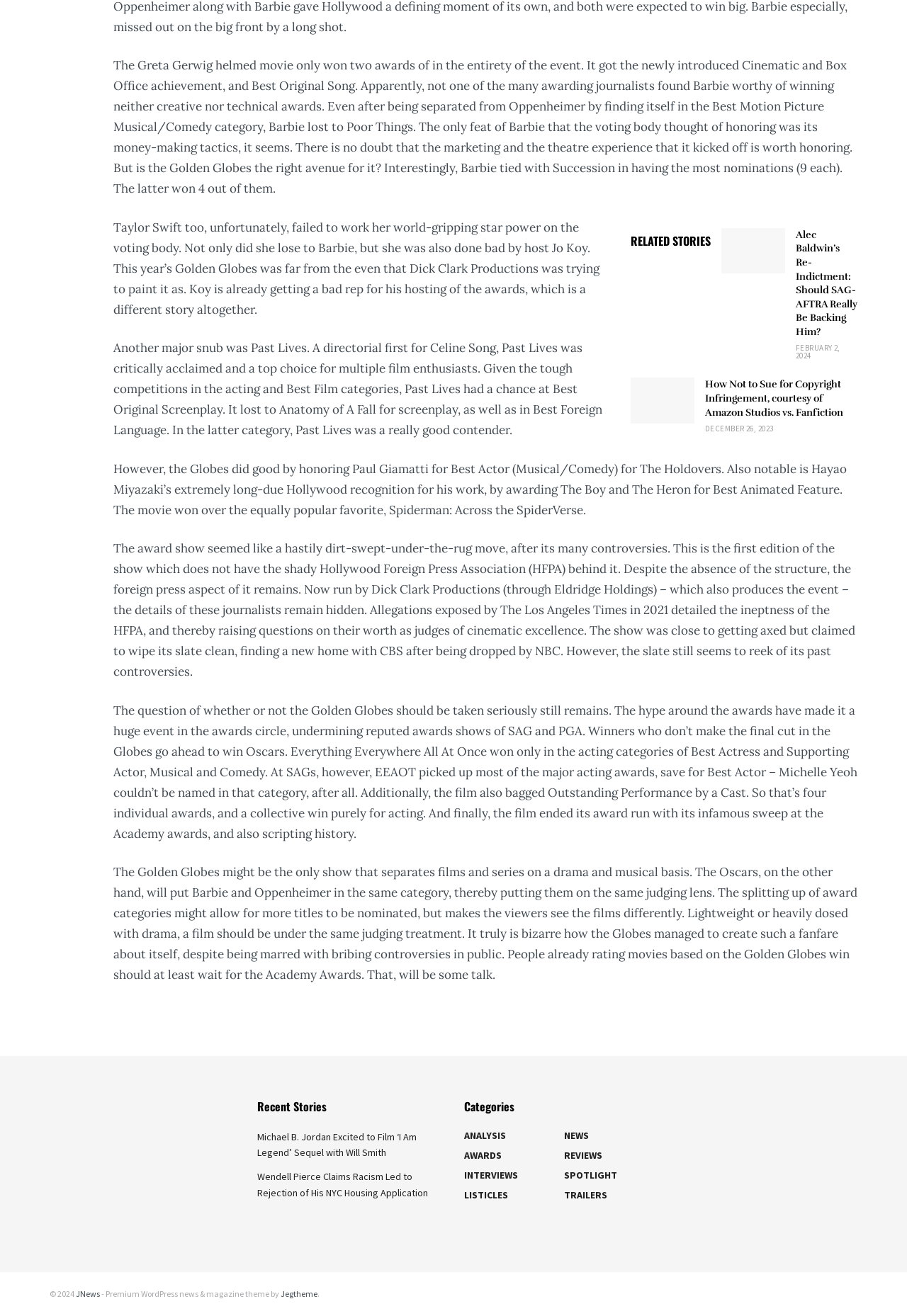Please identify the bounding box coordinates of where to click in order to follow the instruction: "Get in touch through the contact link".

None